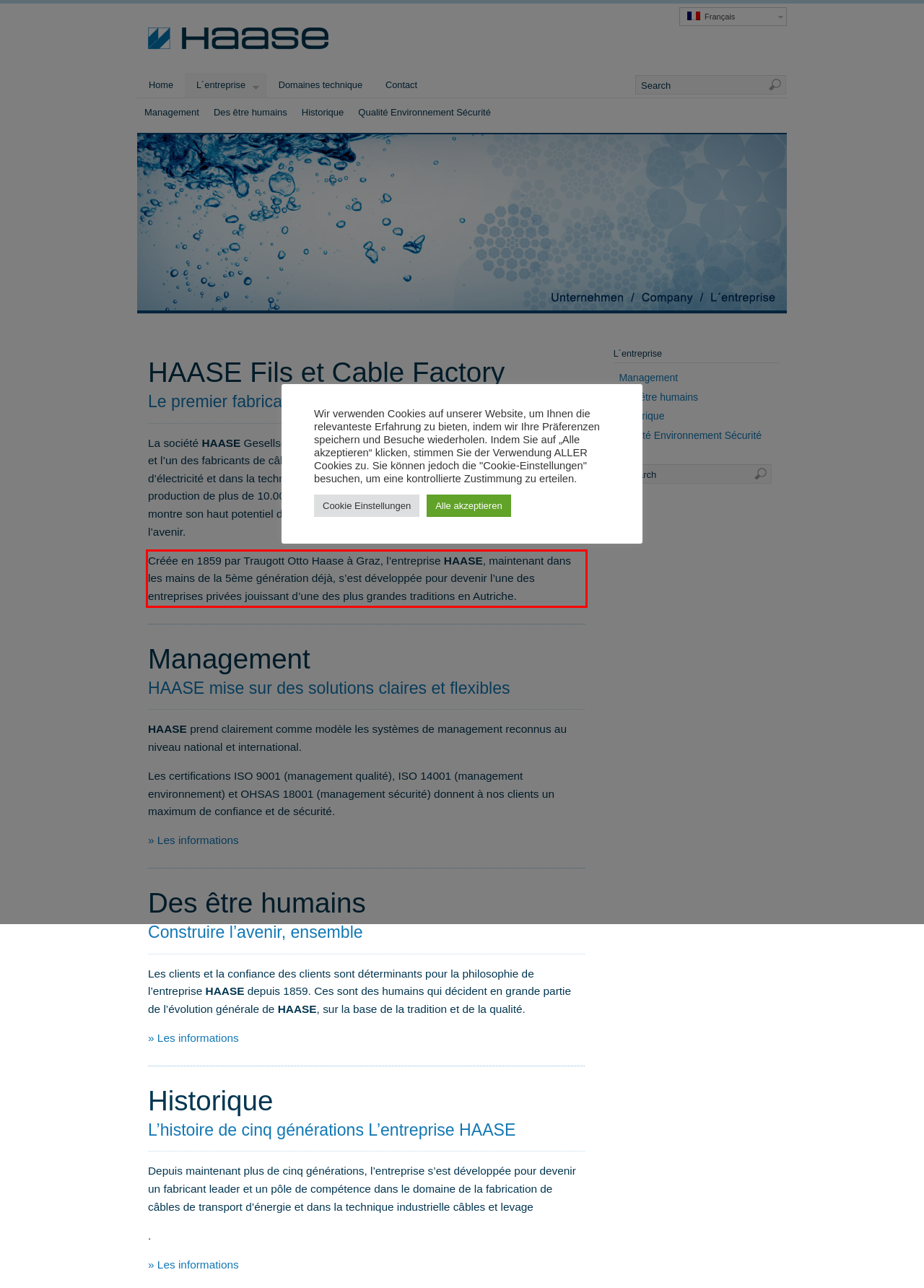You are given a screenshot showing a webpage with a red bounding box. Perform OCR to capture the text within the red bounding box.

Créée en 1859 par Traugott Otto Haase à Graz, l’entreprise HAASE, maintenant dans les mains de la 5ème génération déjà, s’est développée pour devenir l’une des entreprises privées jouissant d’une des plus grandes traditions en Autriche.